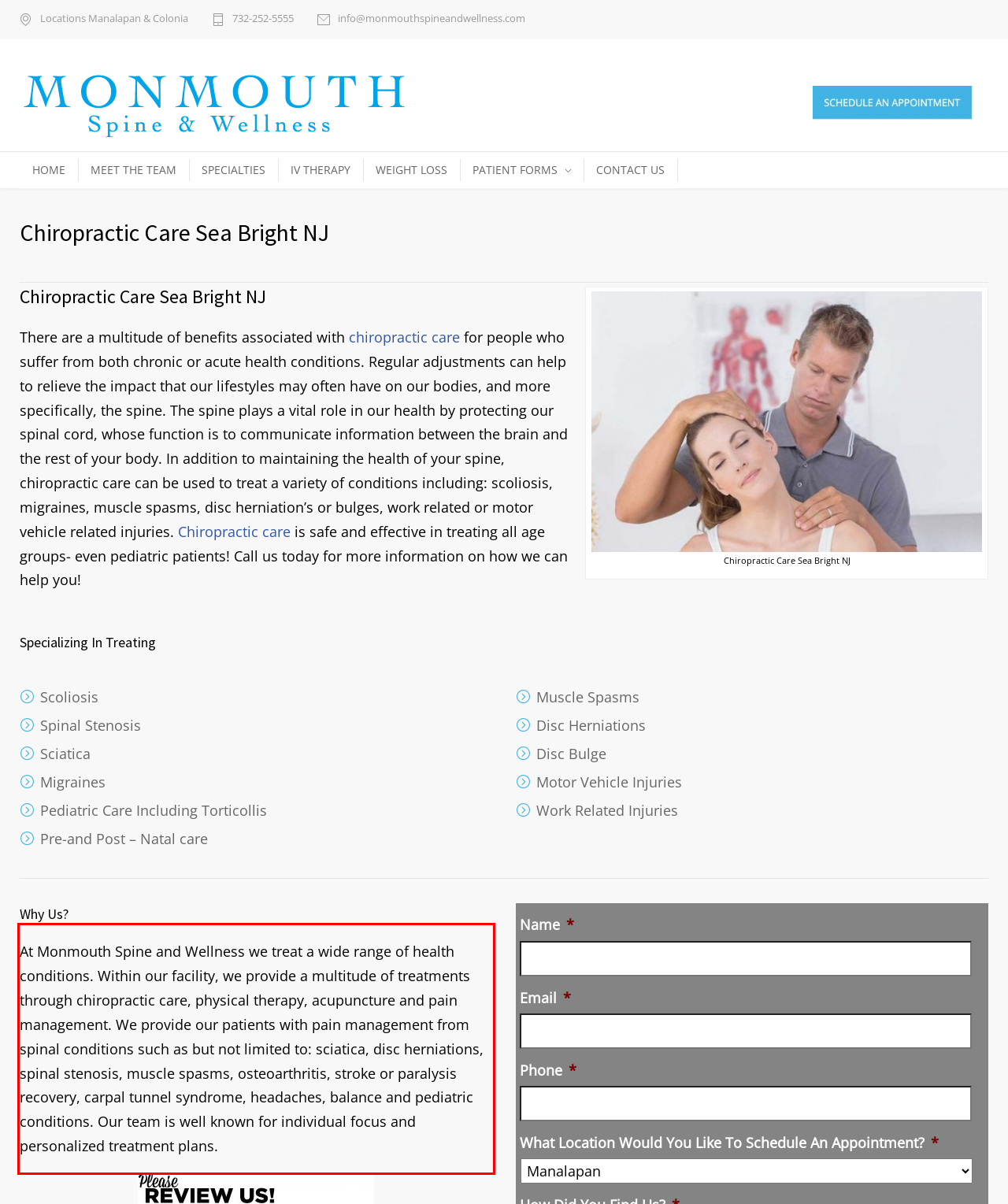In the screenshot of the webpage, find the red bounding box and perform OCR to obtain the text content restricted within this red bounding box.

At Monmouth Spine and Wellness we treat a wide range of health conditions. Within our facility, we provide a multitude of treatments through chiropractic care, physical therapy, acupuncture and pain management. We provide our patients with pain management from spinal conditions such as but not limited to: sciatica, disc herniations, spinal stenosis, muscle spasms, osteoarthritis, stroke or paralysis recovery, carpal tunnel syndrome, headaches, balance and pediatric conditions. Our team is well known for individual focus and personalized treatment plans.